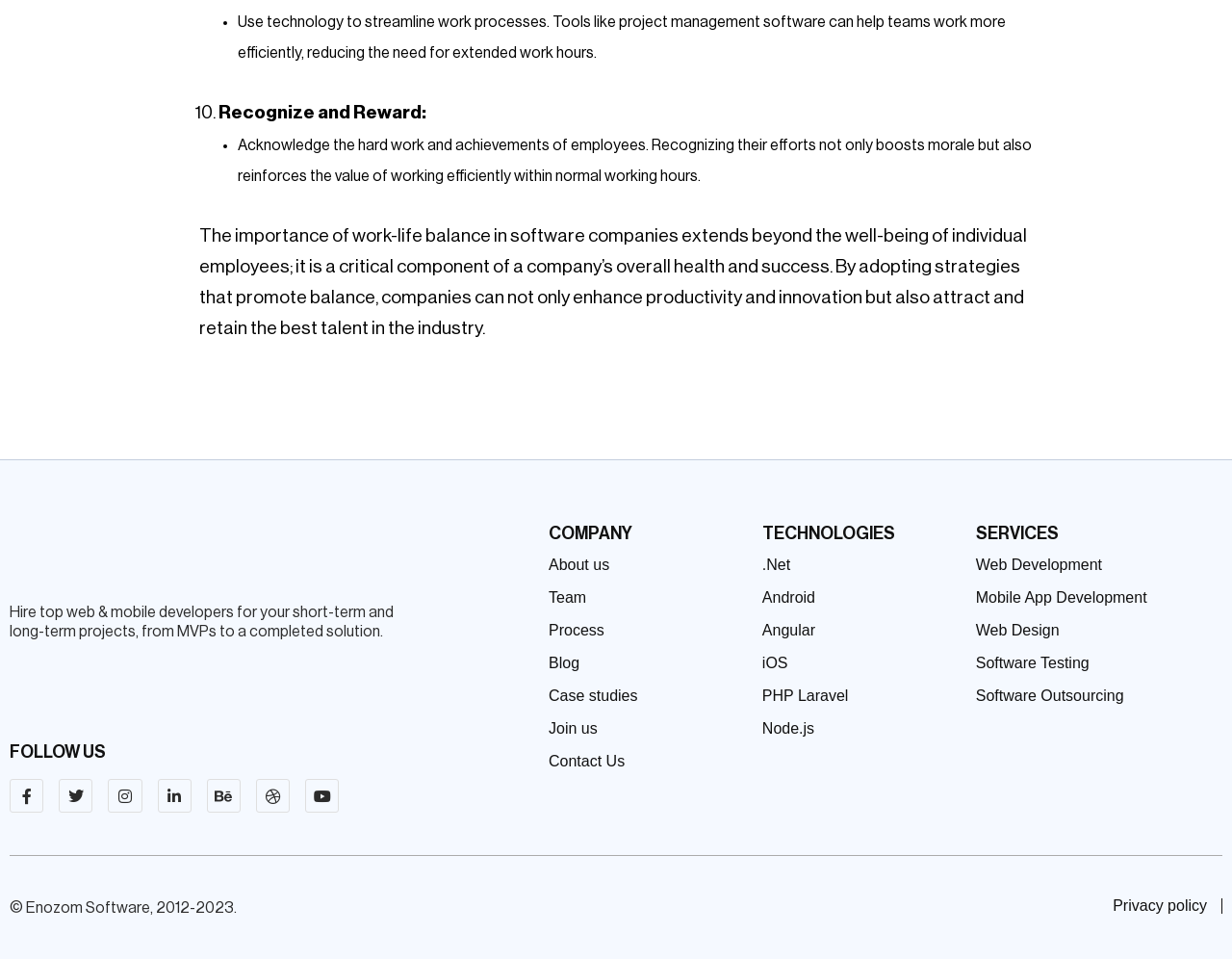Please identify the coordinates of the bounding box that should be clicked to fulfill this instruction: "Hire top web & mobile developers".

[0.008, 0.63, 0.32, 0.666]